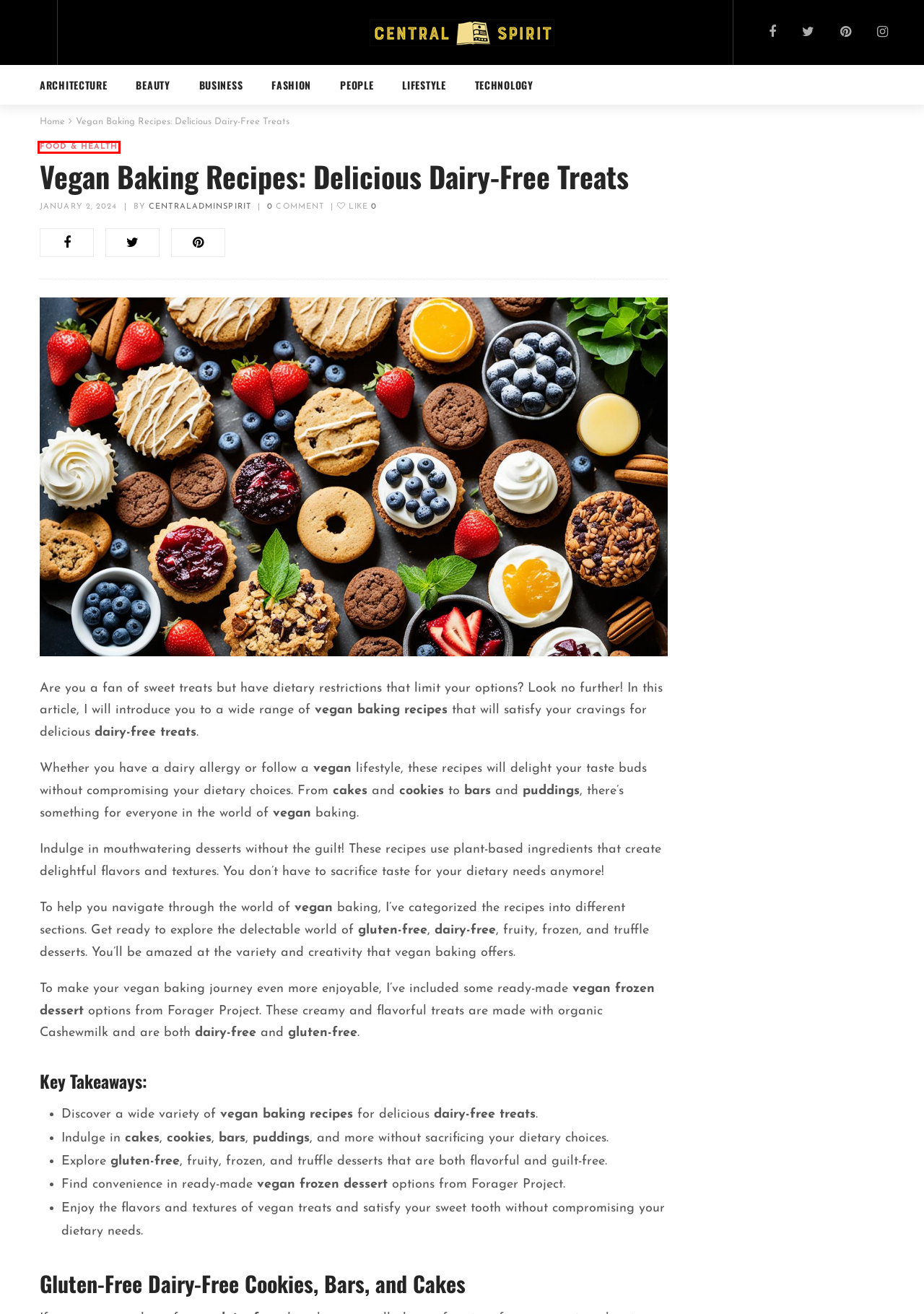You are presented with a screenshot of a webpage with a red bounding box. Select the webpage description that most closely matches the new webpage after clicking the element inside the red bounding box. The options are:
A. Exploring Beauty Routines Around the World - Central Spirit
B. 2023's Top Renovation Trends to Watch Out For - Central Spirit
C. Central Spirit - Central Spirit Blog
D. Food & Health - Central Spirit
E. People - Central Spirit
F. Architecture - Central Spirit
G. Fashion - Central Spirit
H. CentralAdminSpirit - Central Spirit

D